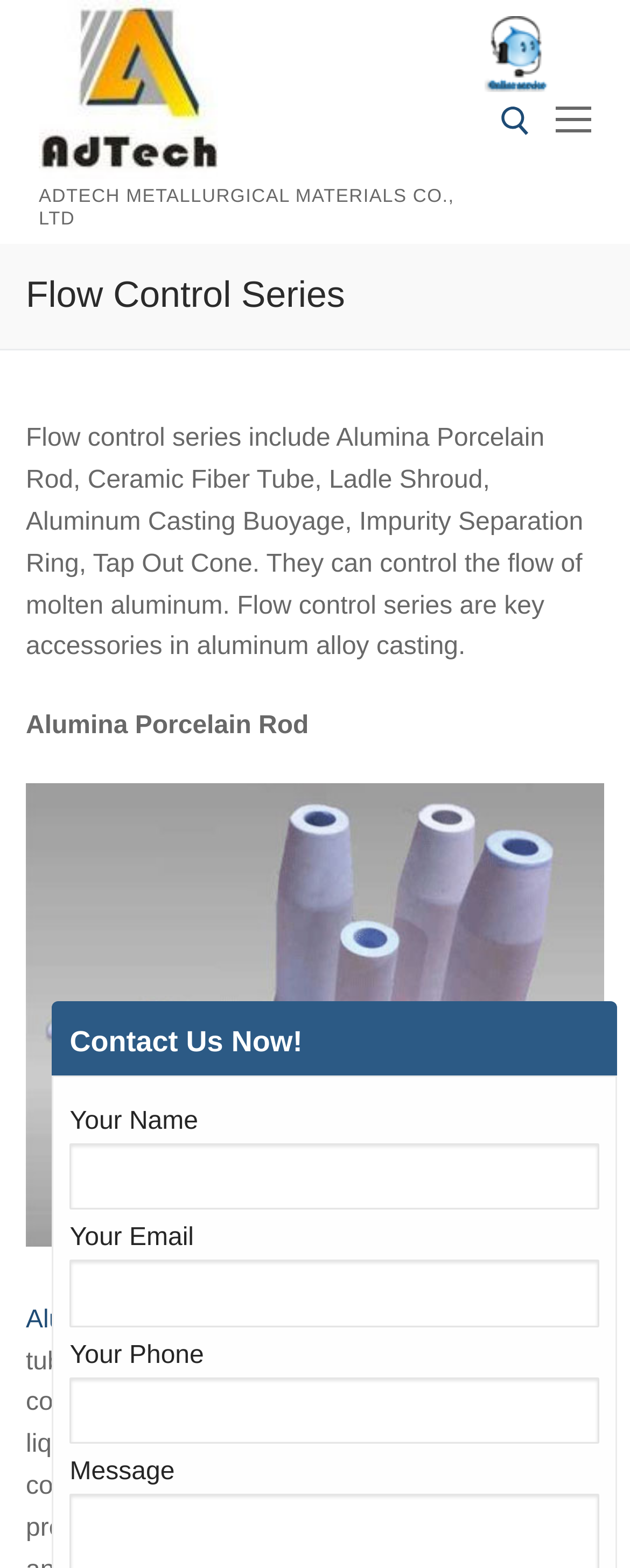Determine the bounding box for the described HTML element: "parent_node: Search for:". Ensure the coordinates are four float numbers between 0 and 1 in the format [left, top, right, bottom].

[0.795, 0.068, 0.841, 0.087]